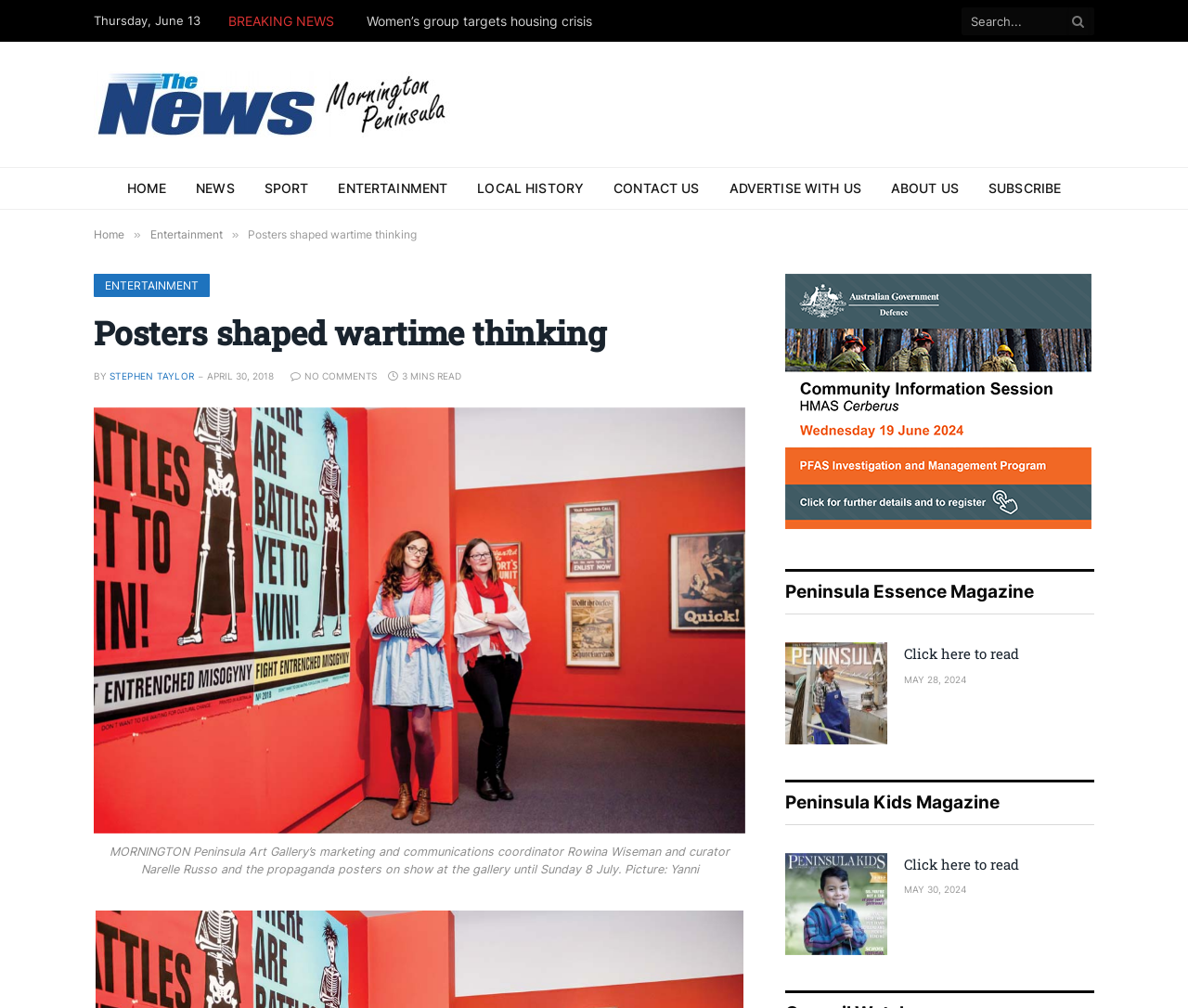Locate the bounding box coordinates of the element to click to perform the following action: 'Visit the MPNEWS homepage'. The coordinates should be given as four float values between 0 and 1, in the form of [left, top, right, bottom].

[0.079, 0.034, 0.384, 0.173]